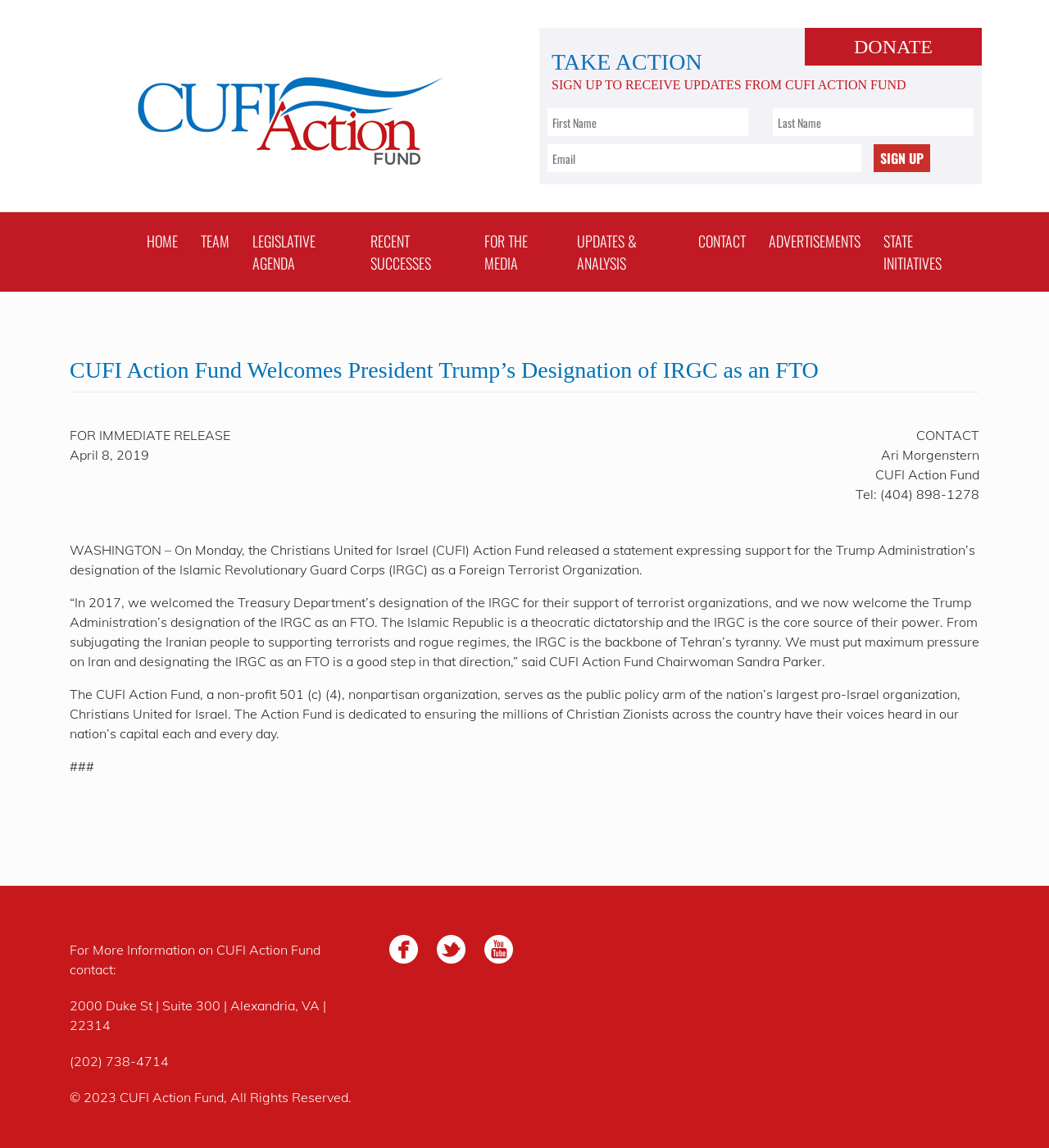Based on the element description Updates & Analysis, identify the bounding box coordinates for the UI element. The coordinates should be in the format (top-left x, top-left y, bottom-right x, bottom-right y) and within the 0 to 1 range.

[0.544, 0.191, 0.66, 0.249]